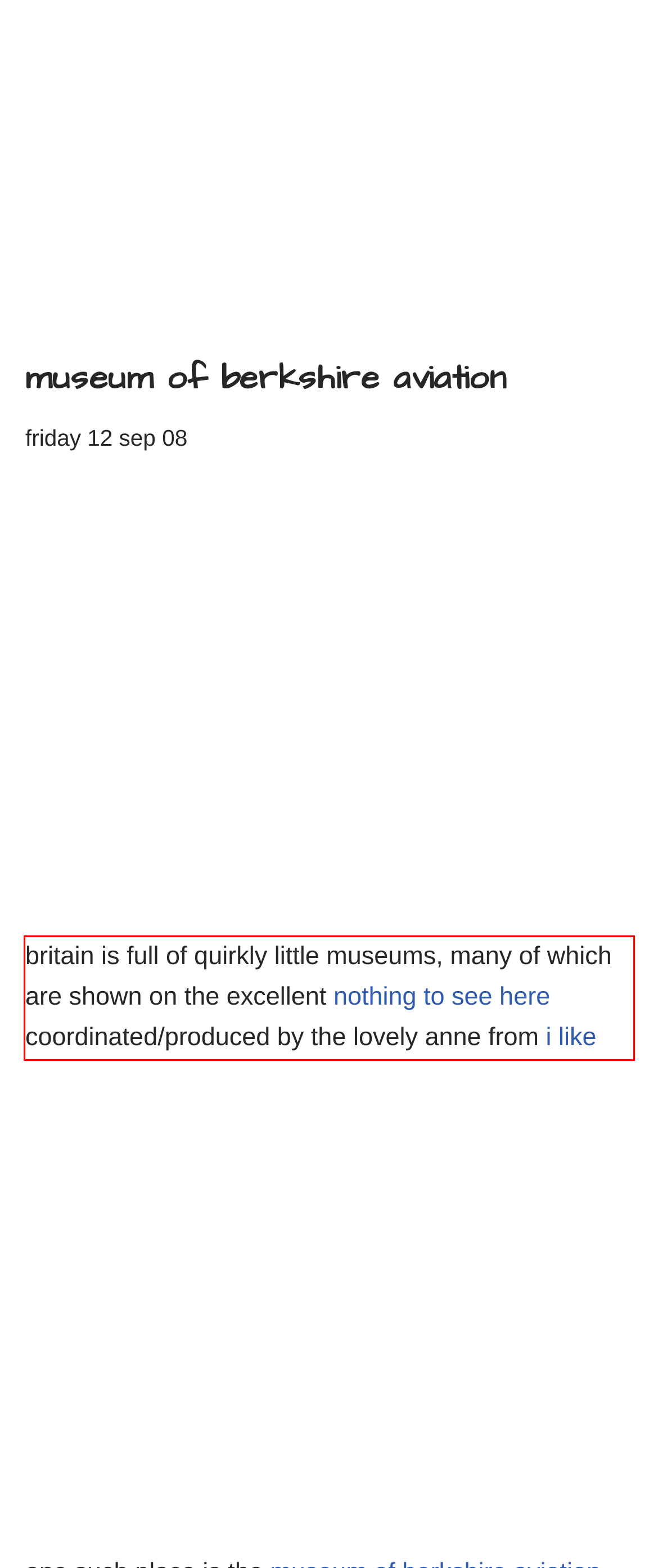Given a webpage screenshot with a red bounding box, perform OCR to read and deliver the text enclosed by the red bounding box.

britain is full of quirkly little museums, many of which are shown on the excellent nothing to see here coordinated/produced by the lovely anne from i like